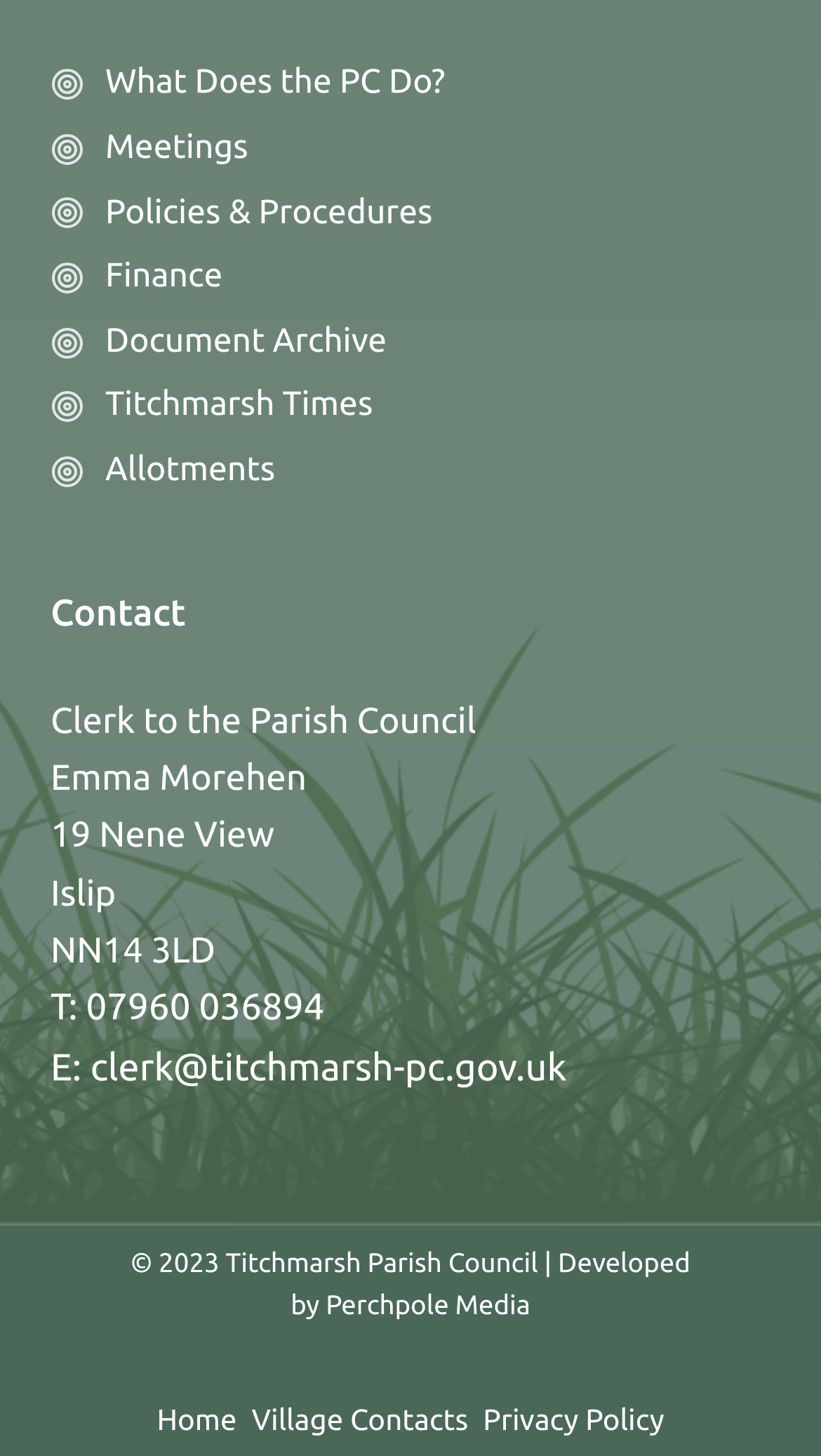Locate the bounding box coordinates of the area where you should click to accomplish the instruction: "View the PC's role".

[0.128, 0.044, 0.542, 0.07]